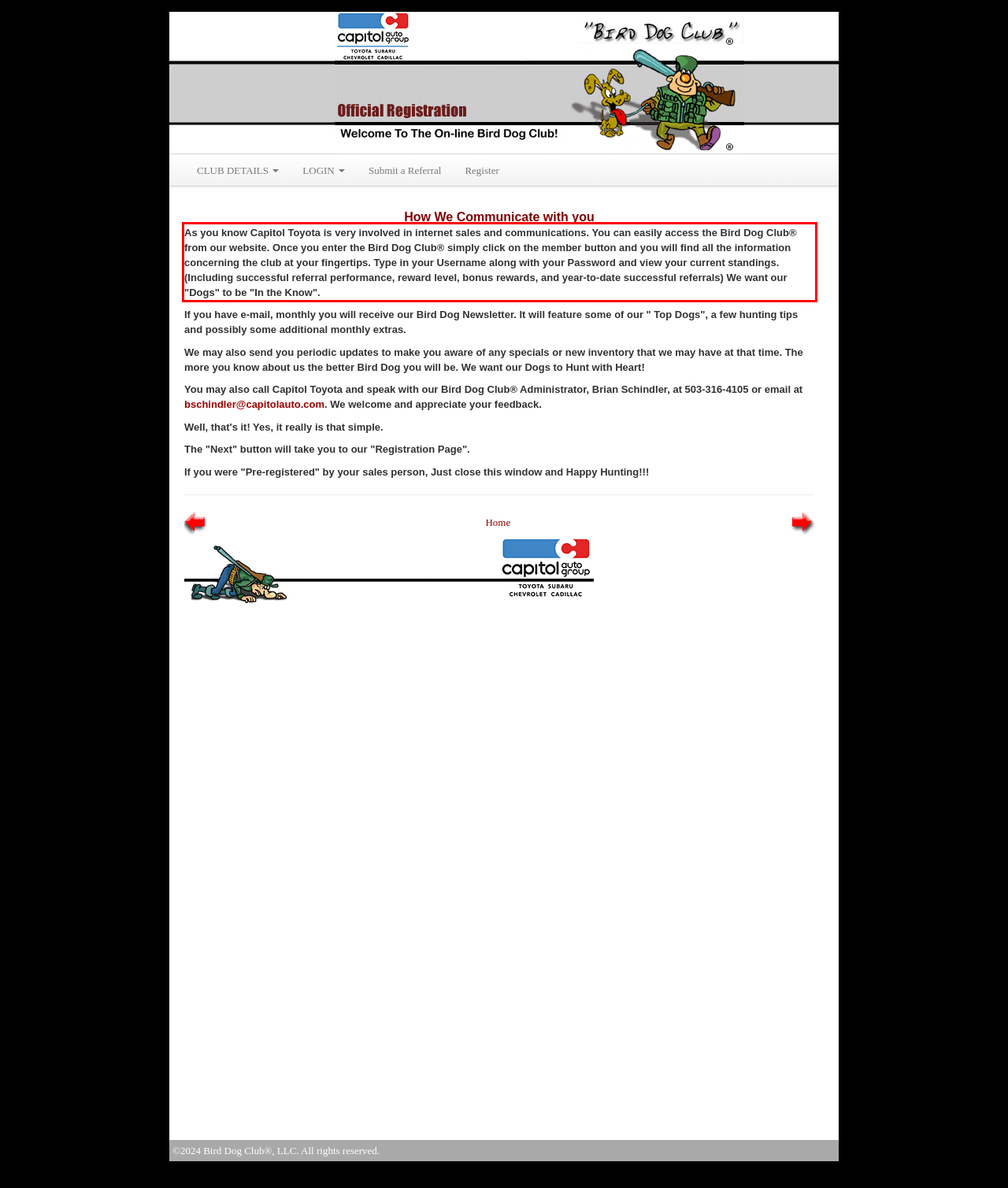With the provided screenshot of a webpage, locate the red bounding box and perform OCR to extract the text content inside it.

As you know Capitol Toyota is very involved in internet sales and communications. You can easily access the Bird Dog Club® from our website. Once you enter the Bird Dog Club® simply click on the member button and you will find all the information concerning the club at your fingertips. Type in your Username along with your Password and view your current standings. (Including successful referral performance, reward level, bonus rewards, and year-to-date successful referrals) We want our "Dogs" to be "In the Know".